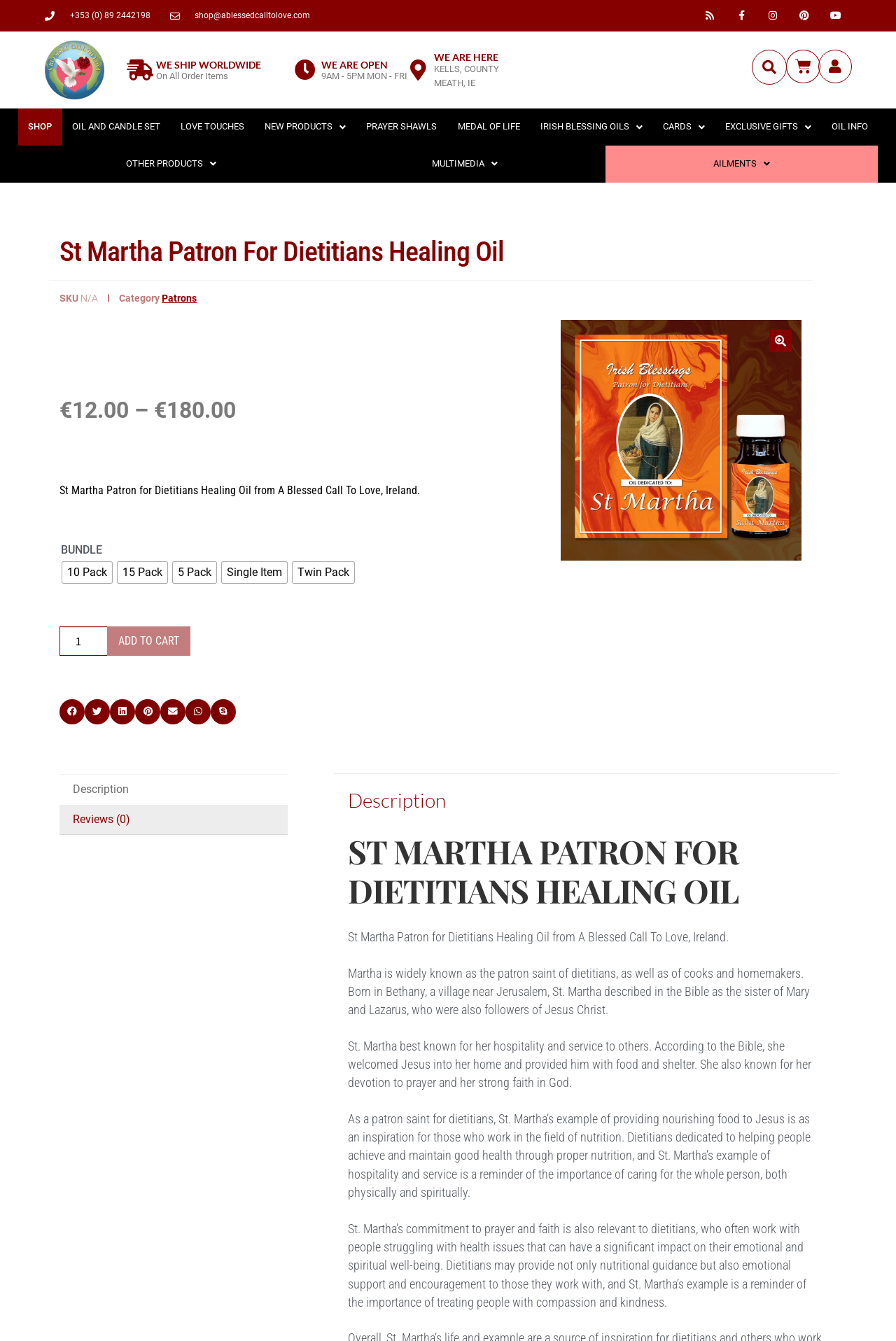Determine the coordinates of the bounding box for the clickable area needed to execute this instruction: "Visit the shop".

[0.02, 0.081, 0.069, 0.109]